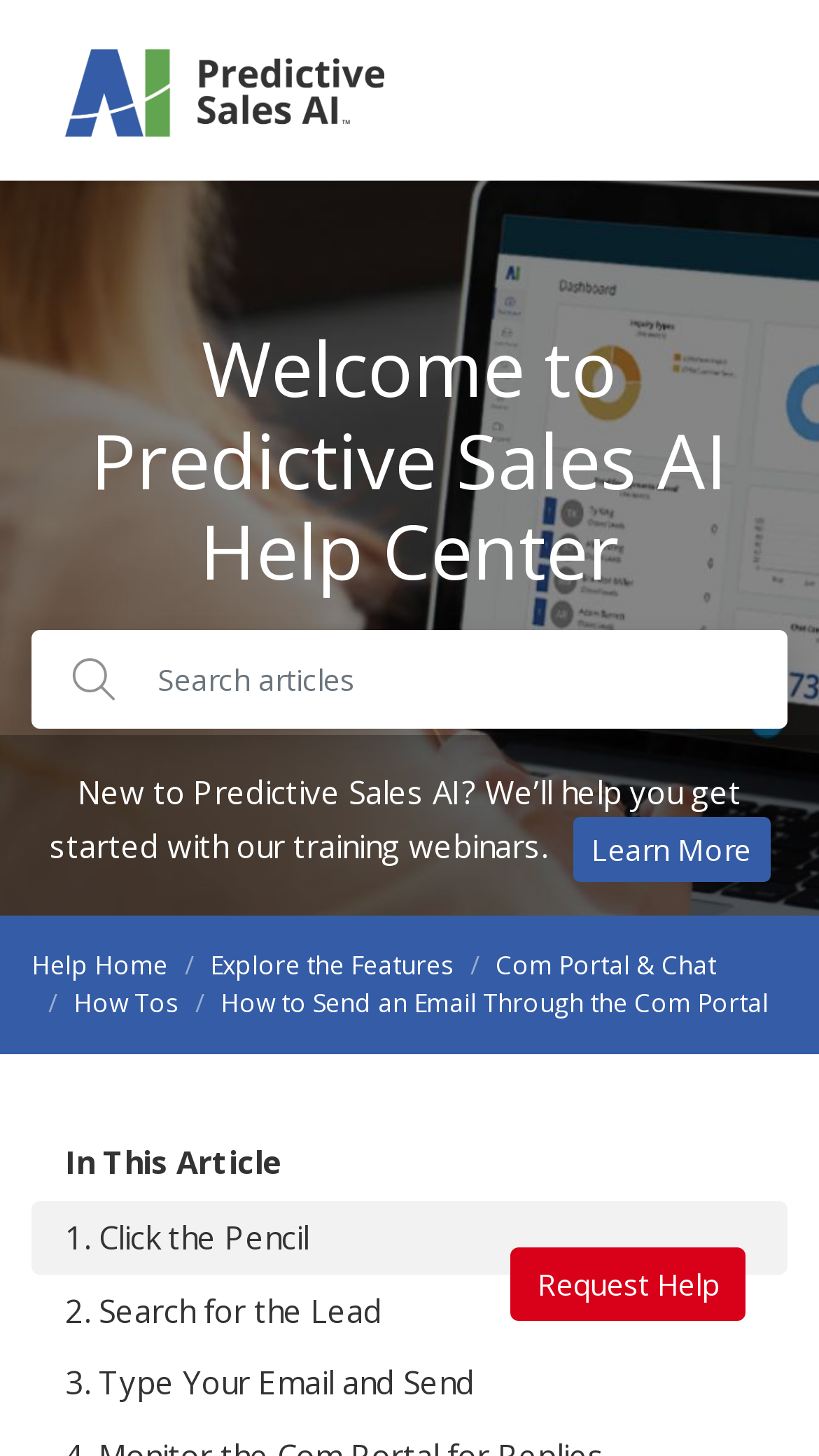Determine the bounding box coordinates for the UI element described. Format the coordinates as (top-left x, top-left y, bottom-right x, bottom-right y) and ensure all values are between 0 and 1. Element description: parent_node: Mark Yancey Photo

None